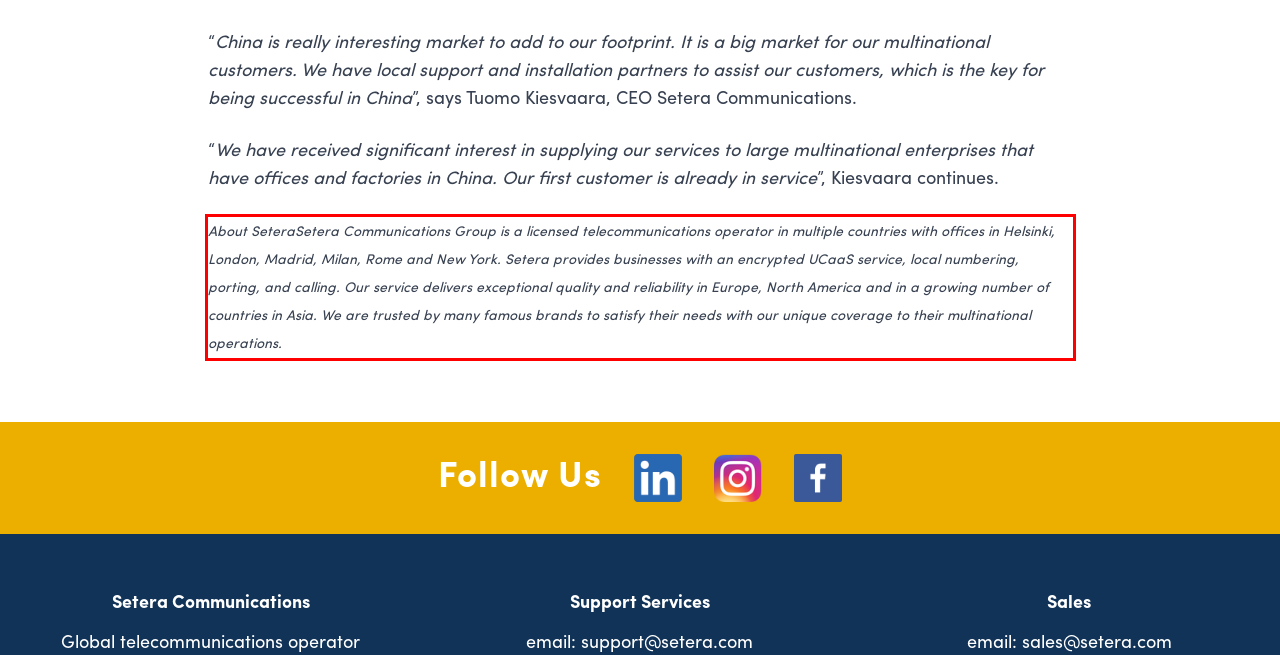Analyze the red bounding box in the provided webpage screenshot and generate the text content contained within.

About SeteraSetera Communications Group is a licensed telecommunications operator in multiple countries with offices in Helsinki, London, Madrid, Milan, Rome and New York. Setera provides businesses with an encrypted UCaaS service, local numbering, porting, and calling. Our service delivers exceptional quality and reliability in Europe, North America and in a growing number of countries in Asia. We are trusted by many famous brands to satisfy their needs with our unique coverage to their multinational operations.